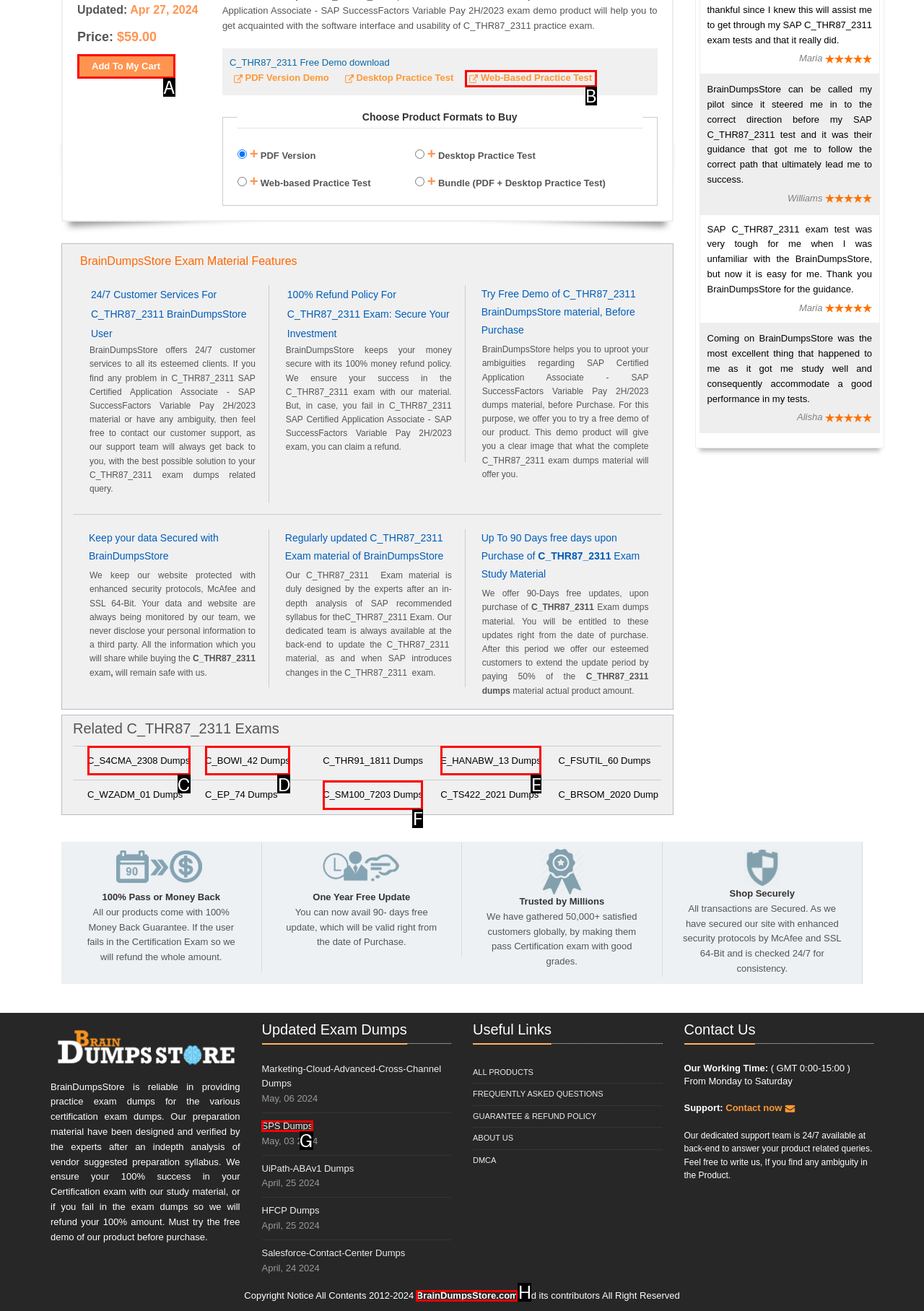Determine the option that aligns with this description: Add To My Cart
Reply with the option's letter directly.

A